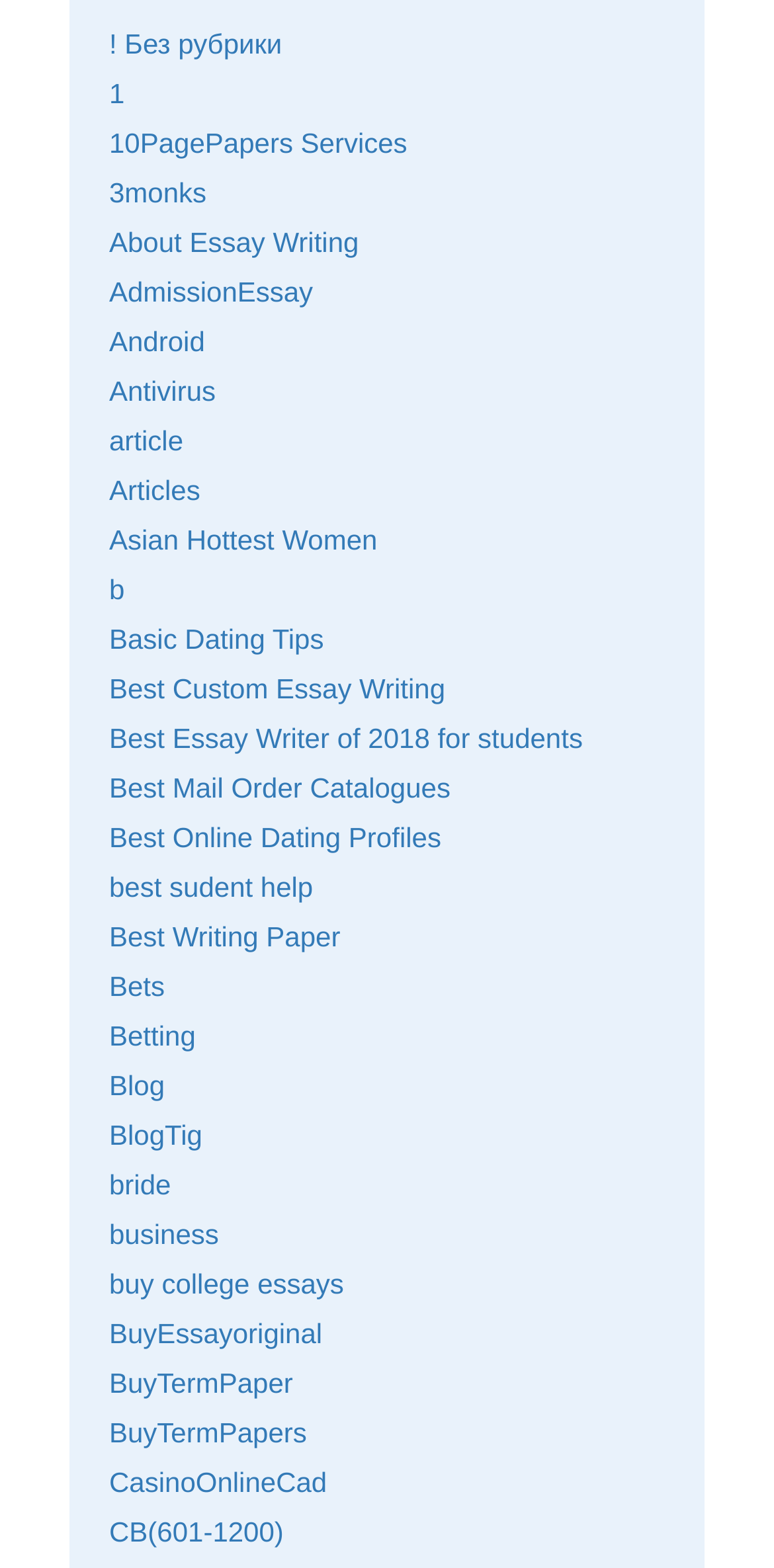Find the bounding box coordinates for the element described here: "Android".

[0.141, 0.208, 0.265, 0.228]